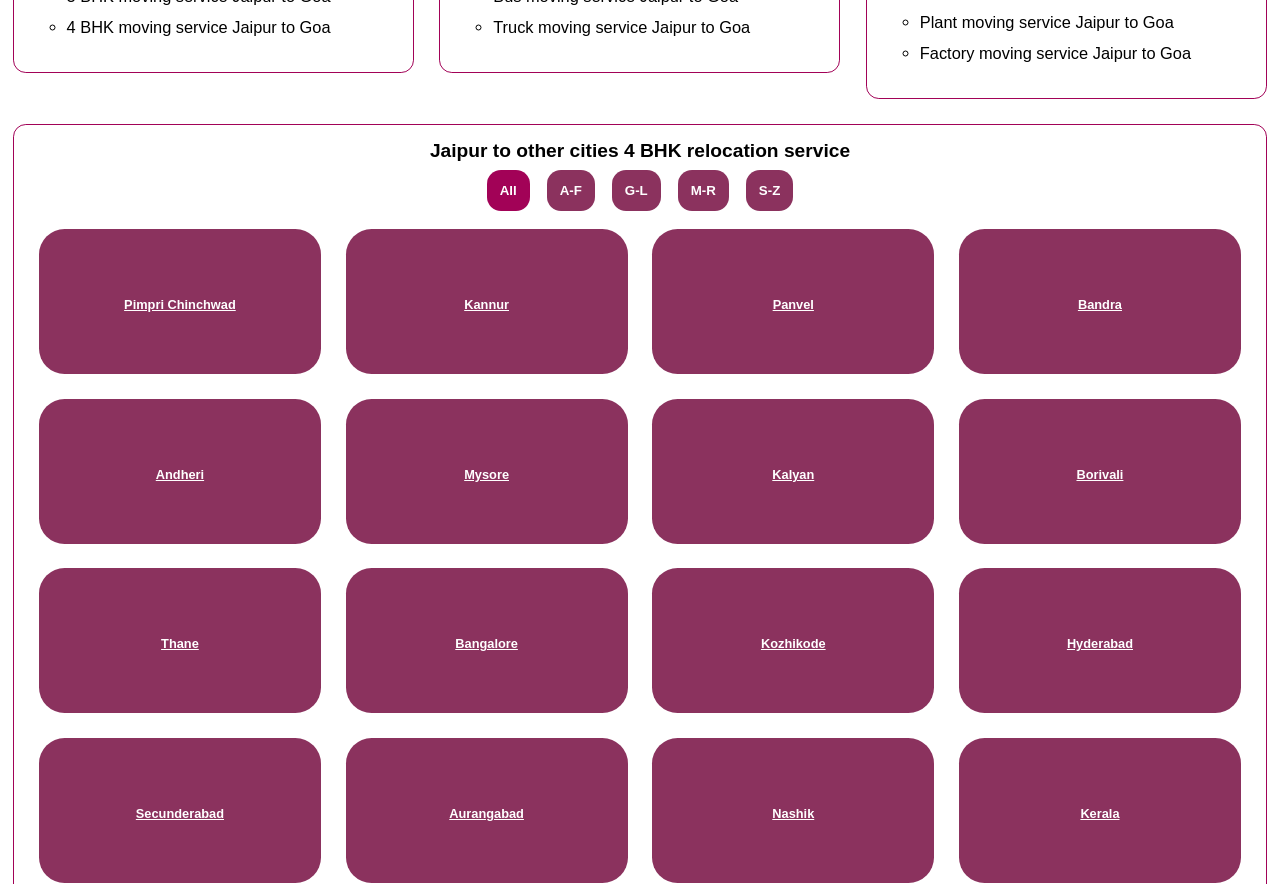How many types of moving services are listed?
From the image, provide a succinct answer in one word or a short phrase.

4